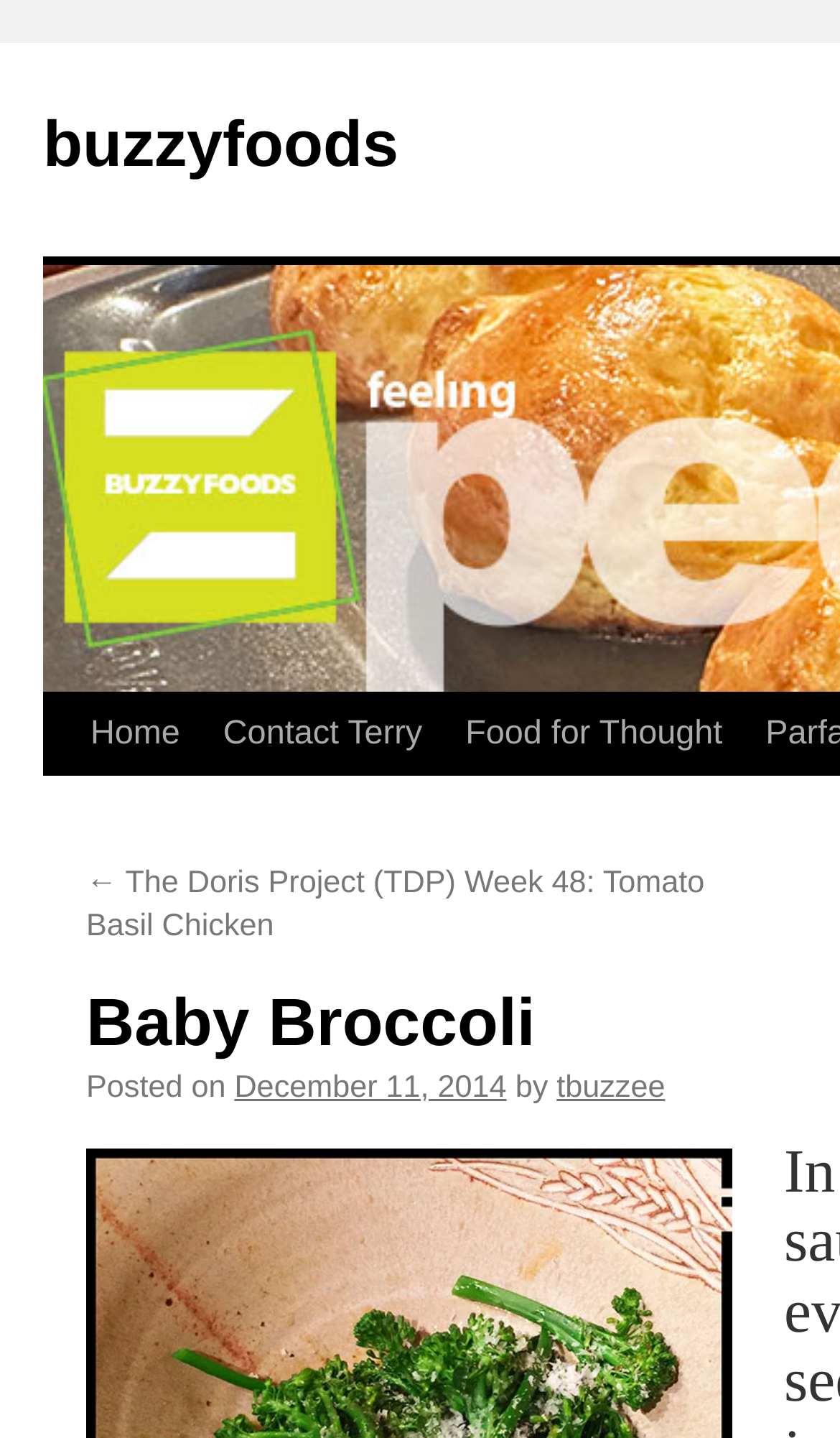What is the name of the website?
Look at the image and respond with a single word or a short phrase.

Baby Broccoli